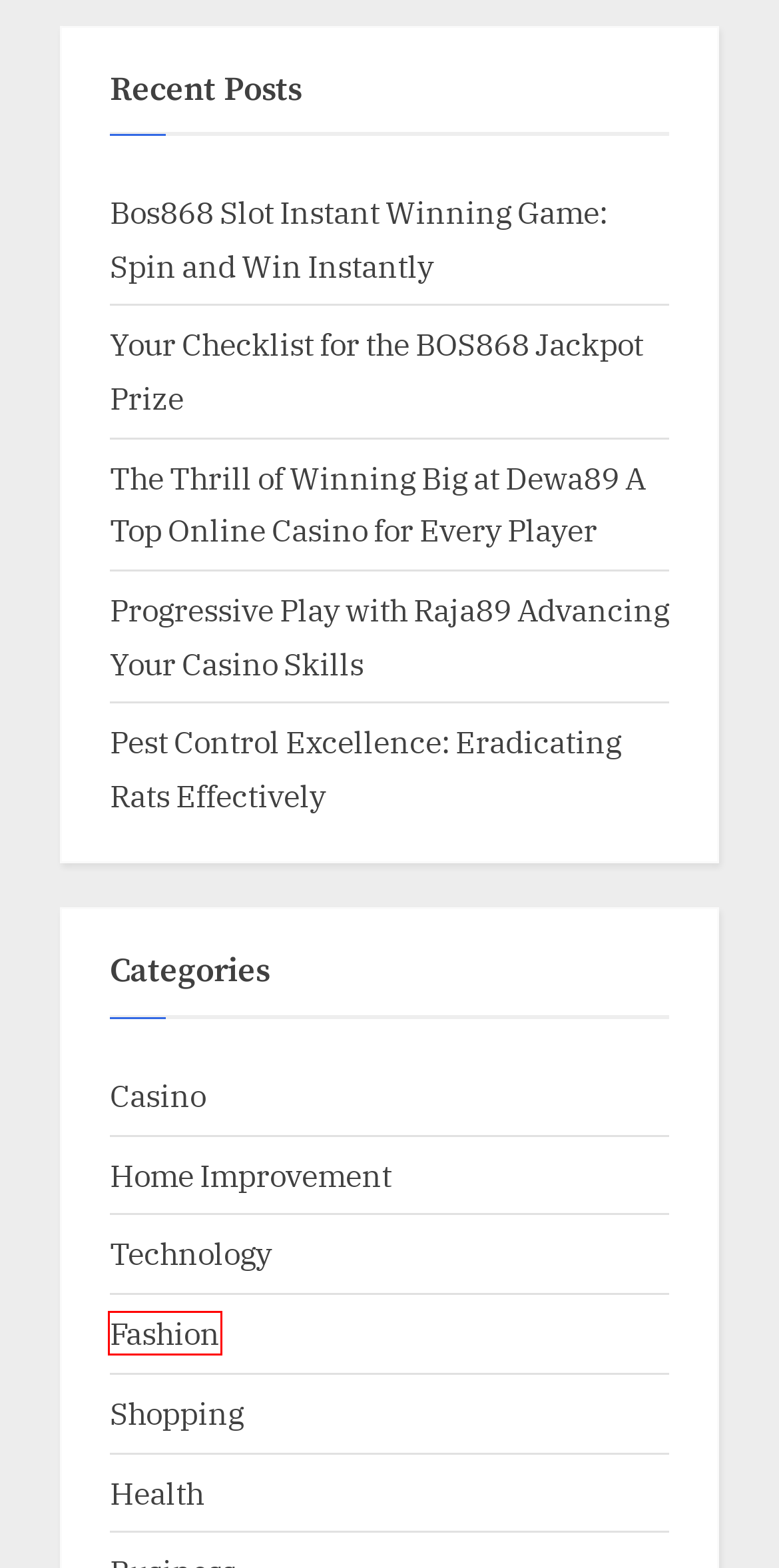Given a screenshot of a webpage with a red bounding box highlighting a UI element, choose the description that best corresponds to the new webpage after clicking the element within the red bounding box. Here are your options:
A. Home Improvement – Gatewoo Designs
B. Your Checklist for the BOS868 Jackpot Prize – Gatewoo Designs
C. Technology – Gatewoo Designs
D. Fashion – Gatewoo Designs
E. The Thrill of Winning Big at Dewa89 A Top Online Casino for Every Player – Gatewoo Designs
F. Casino – Gatewoo Designs
G. Progressive Play with Raja89 Advancing Your Casino Skills – Gatewoo Designs
H. Pest Control Excellence: Eradicating Rats Effectively – Gatewoo Designs

D